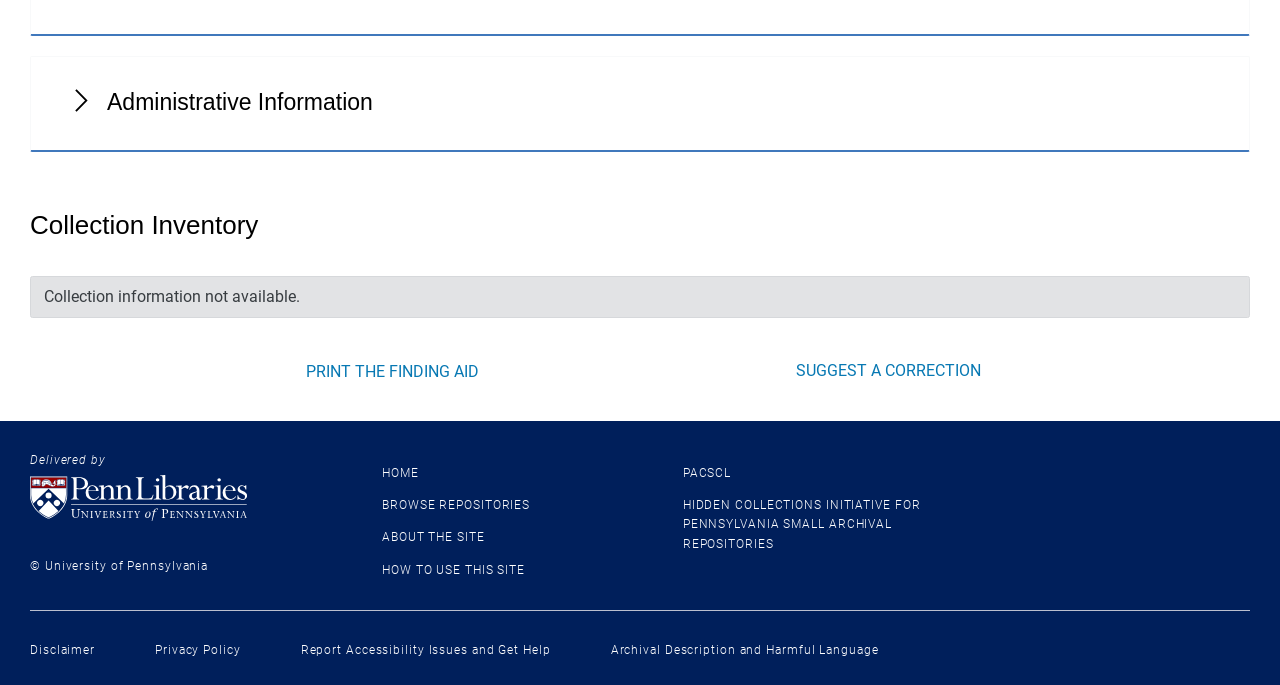Answer succinctly with a single word or phrase:
What is the main topic of this webpage?

Administrative Information